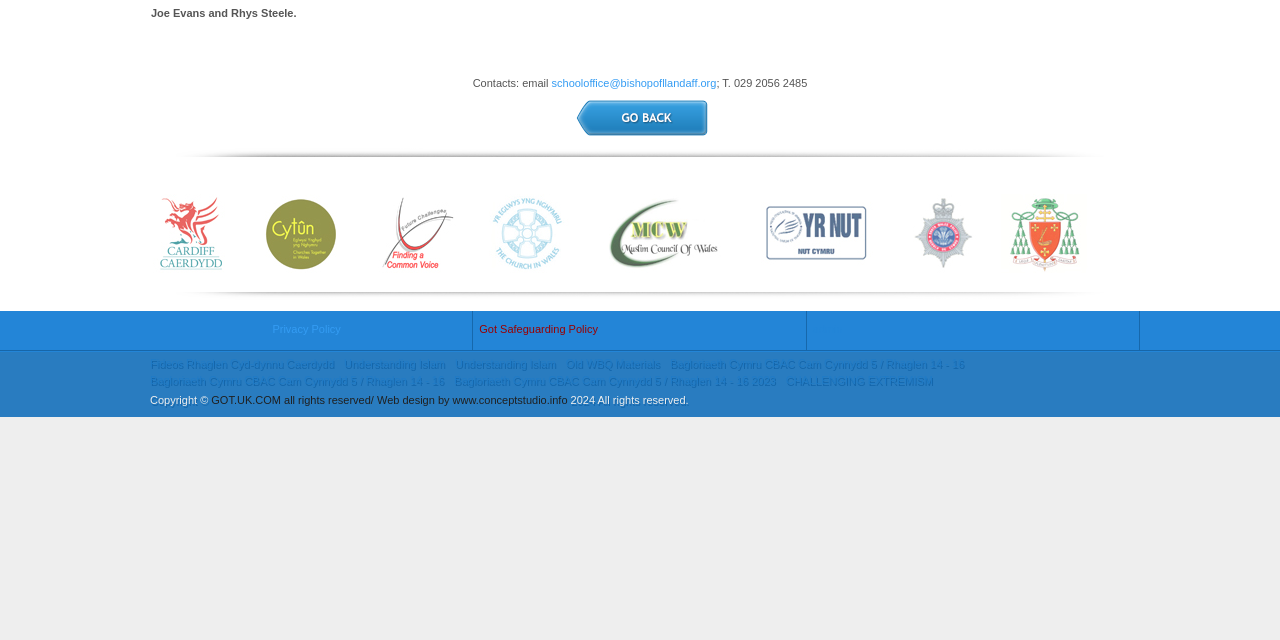Determine the bounding box of the UI element mentioned here: "Got Safeguarding Policy". The coordinates must be in the format [left, top, right, bottom] with values ranging from 0 to 1.

[0.374, 0.505, 0.467, 0.524]